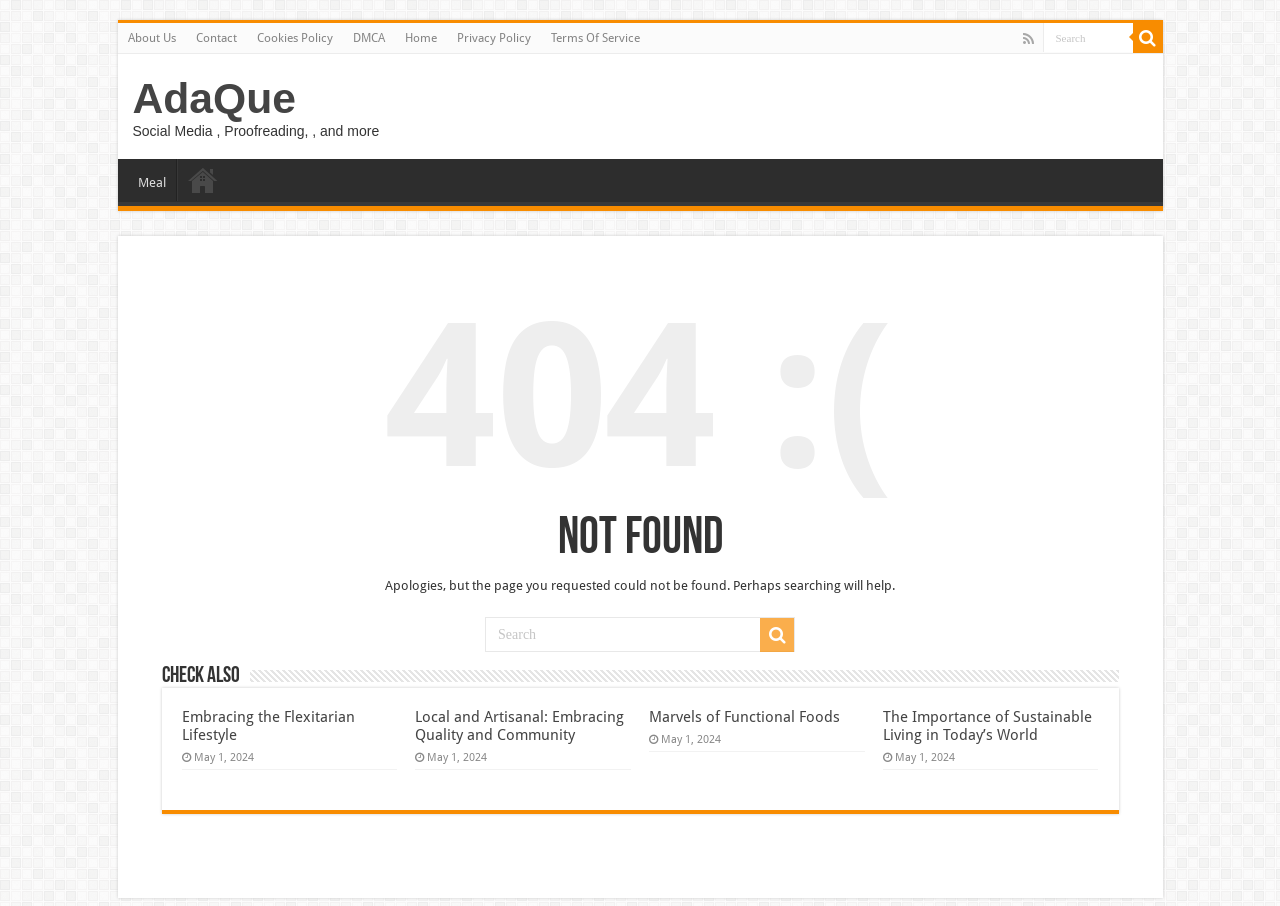Specify the bounding box coordinates of the element's area that should be clicked to execute the given instruction: "Go to About Us page". The coordinates should be four float numbers between 0 and 1, i.e., [left, top, right, bottom].

[0.092, 0.025, 0.145, 0.058]